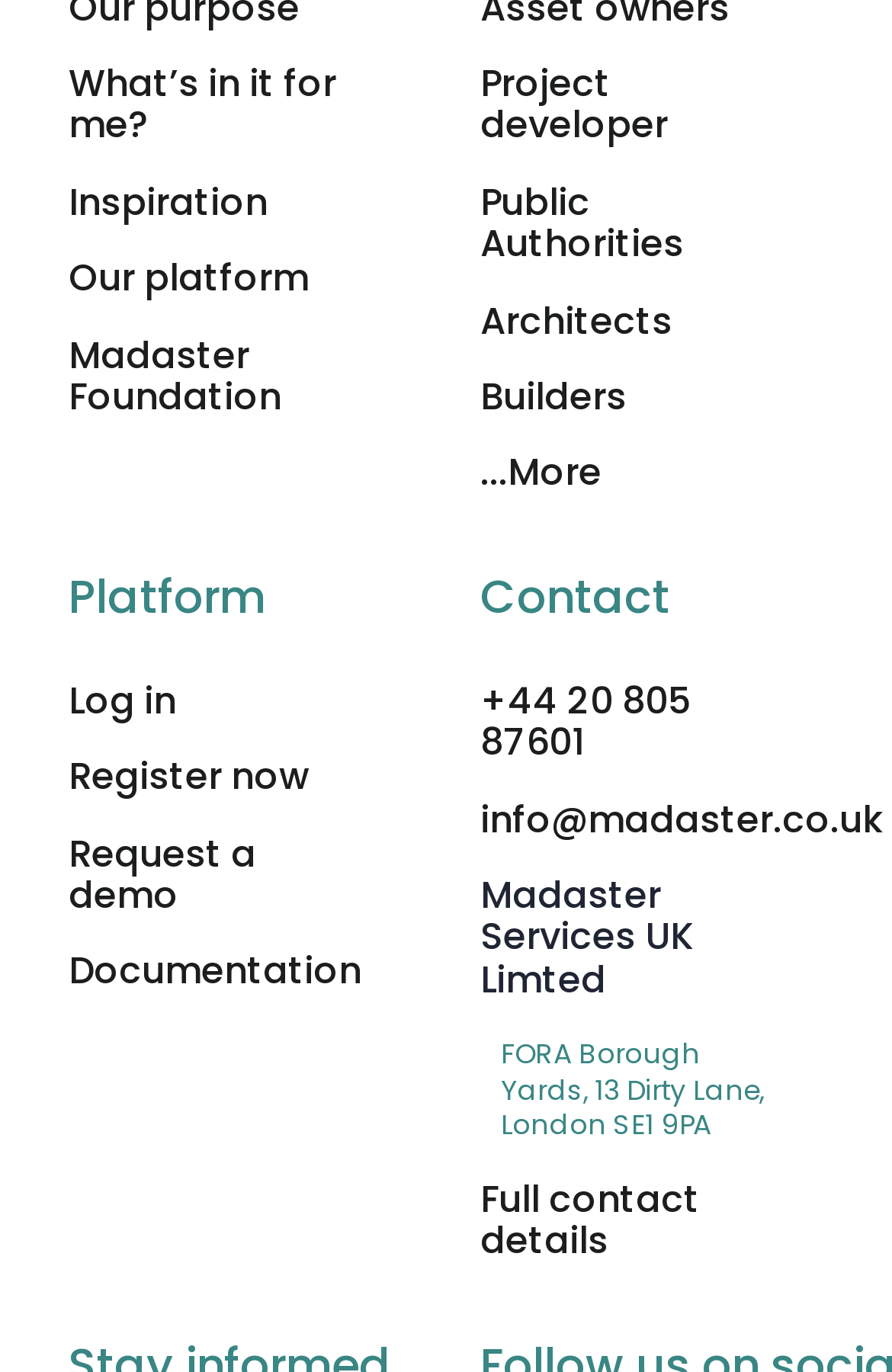How many headings are there on the webpage?
Your answer should be a single word or phrase derived from the screenshot.

2